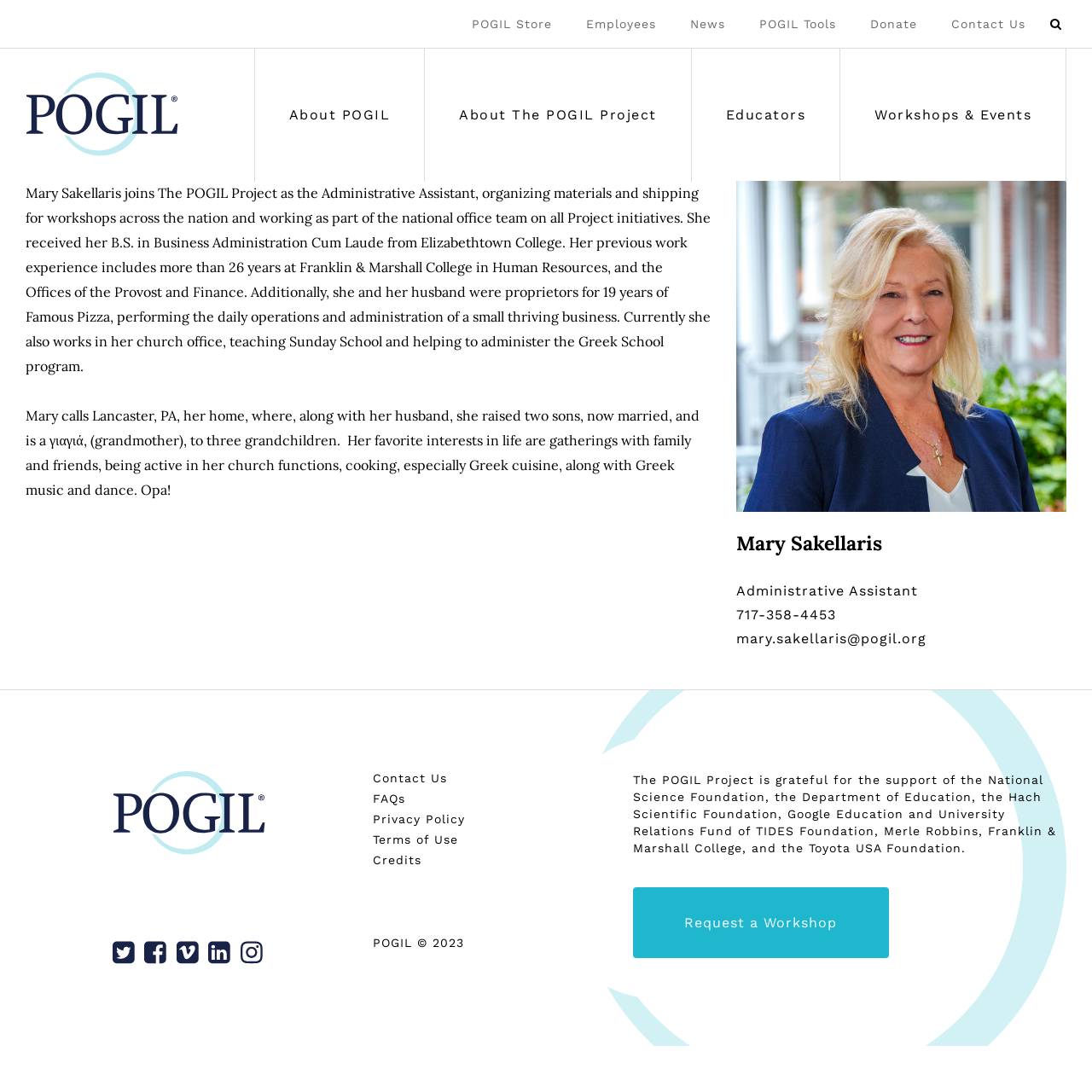Please identify the bounding box coordinates of where to click in order to follow the instruction: "Search for something".

[0.956, 0.012, 0.977, 0.032]